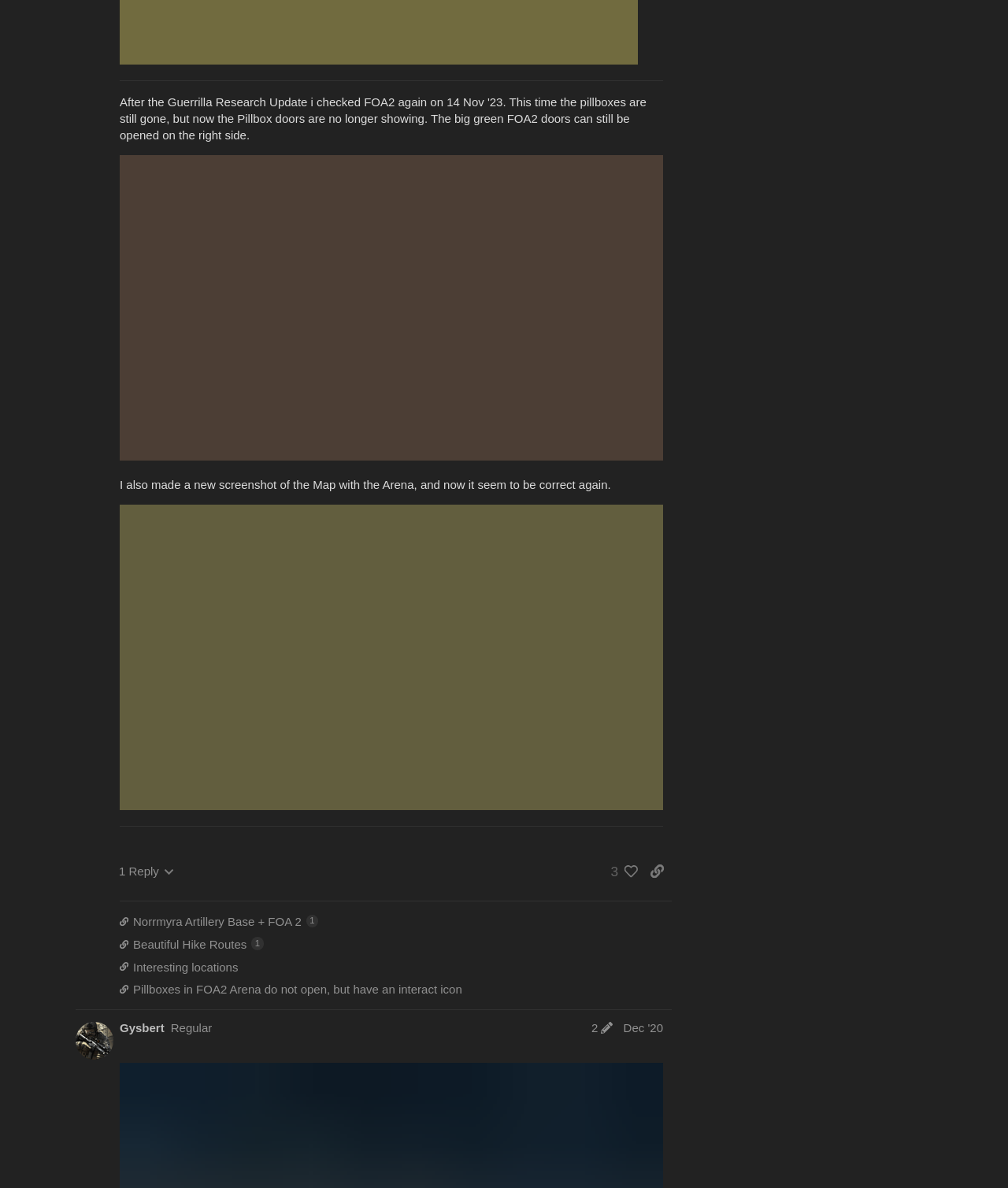Give a one-word or phrase response to the following question: How many people liked the last post?

1 person